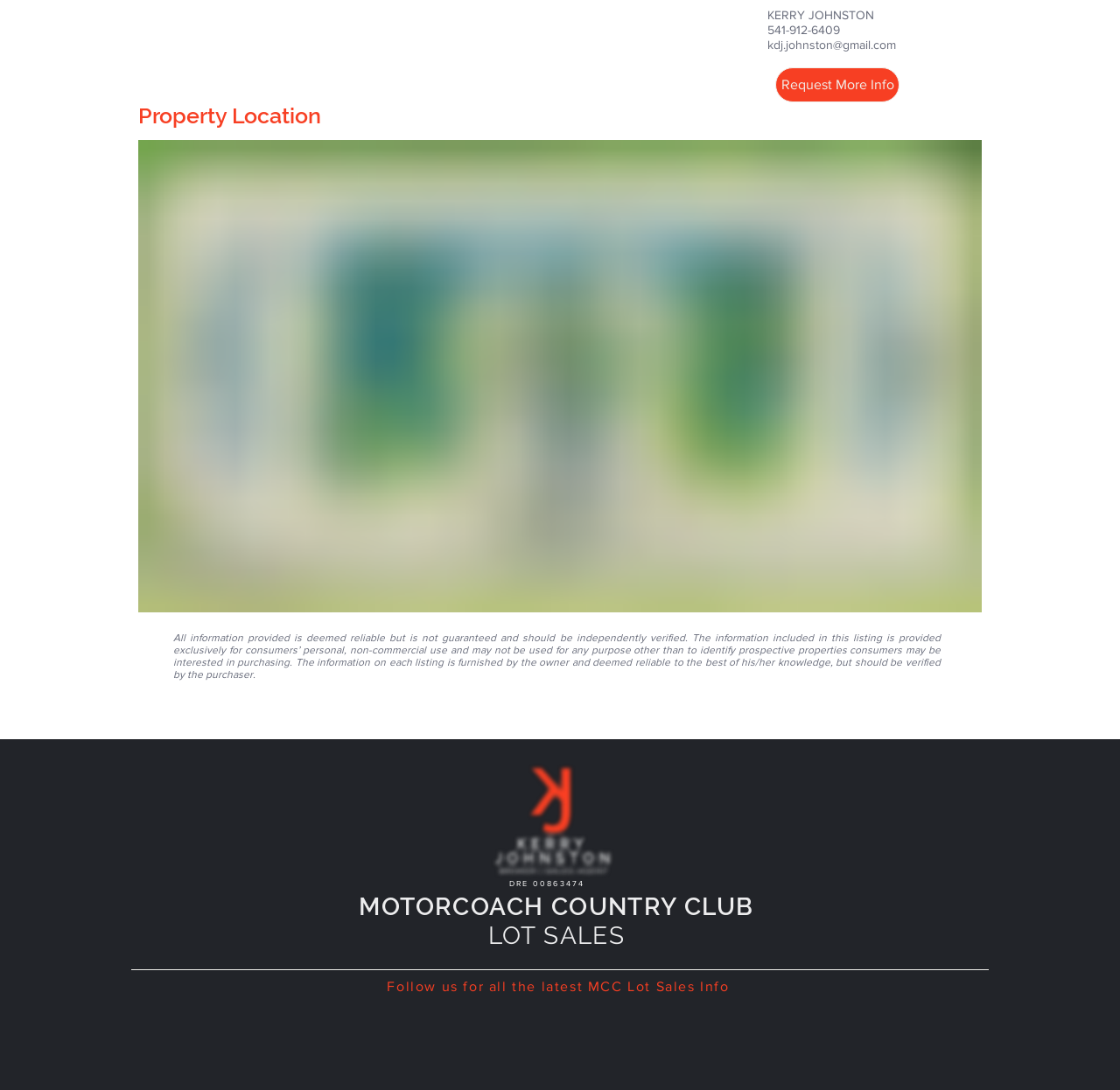What type of sales is being referred to?
Answer the question with detailed information derived from the image.

The type of sales being referred to is obtained from the heading element 'LOT SALES' located below the 'MOTORCOACH COUNTRY CLUB' heading.